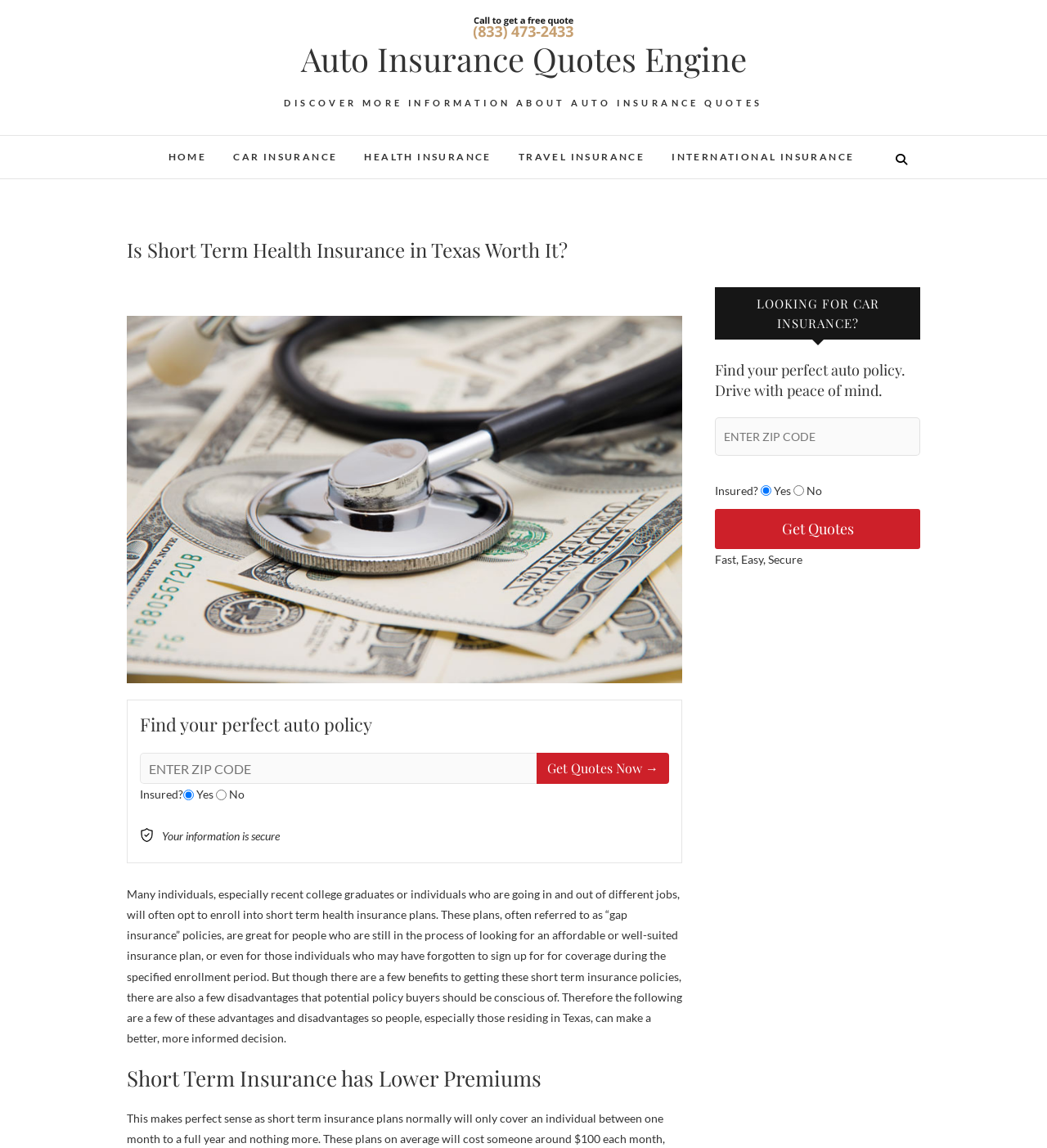Using the format (top-left x, top-left y, bottom-right x, bottom-right y), provide the bounding box coordinates for the described UI element. All values should be floating point numbers between 0 and 1: Home

[0.149, 0.118, 0.209, 0.155]